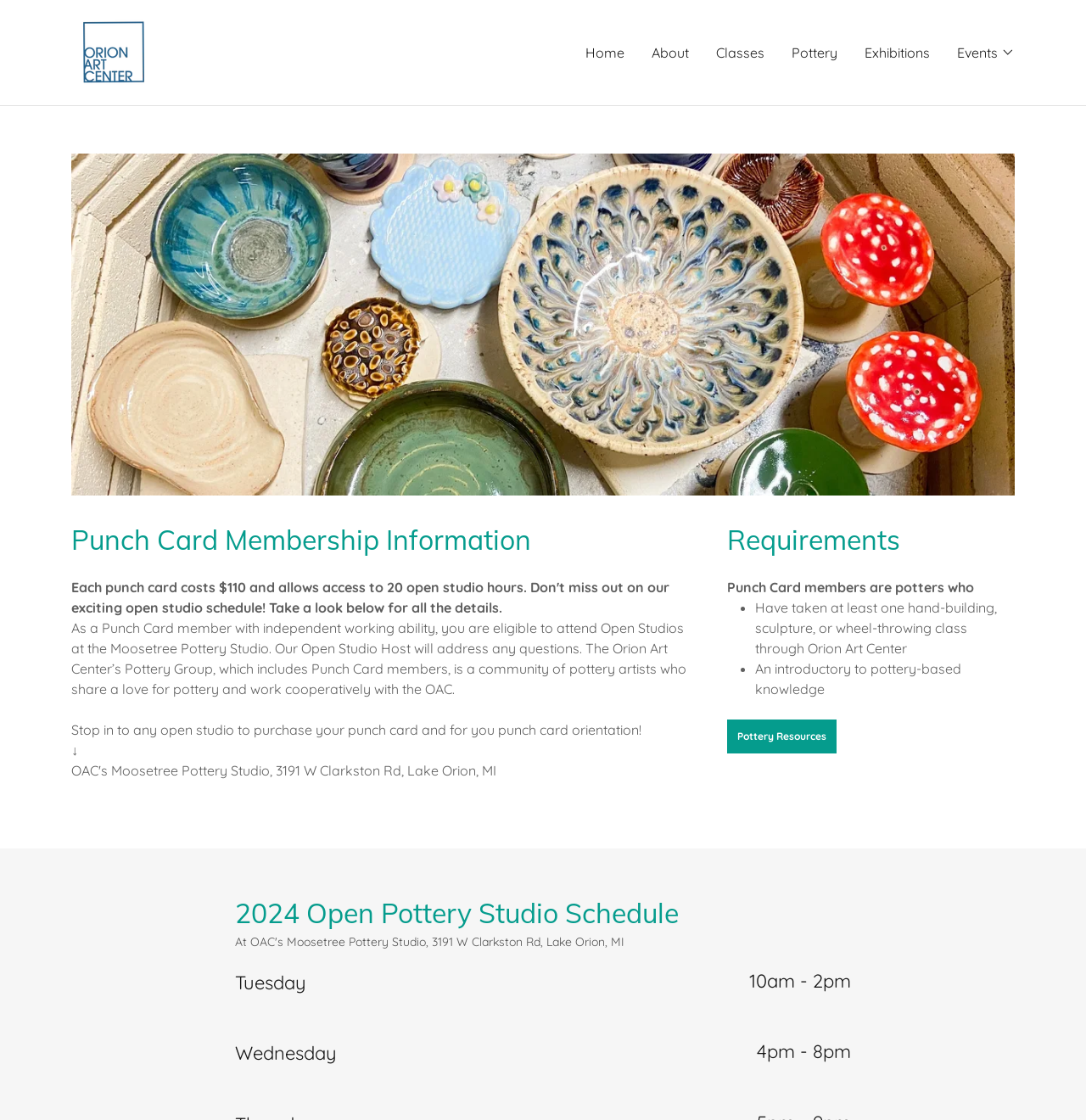Calculate the bounding box coordinates for the UI element based on the following description: "Pottery Resources". Ensure the coordinates are four float numbers between 0 and 1, i.e., [left, top, right, bottom].

[0.67, 0.642, 0.771, 0.672]